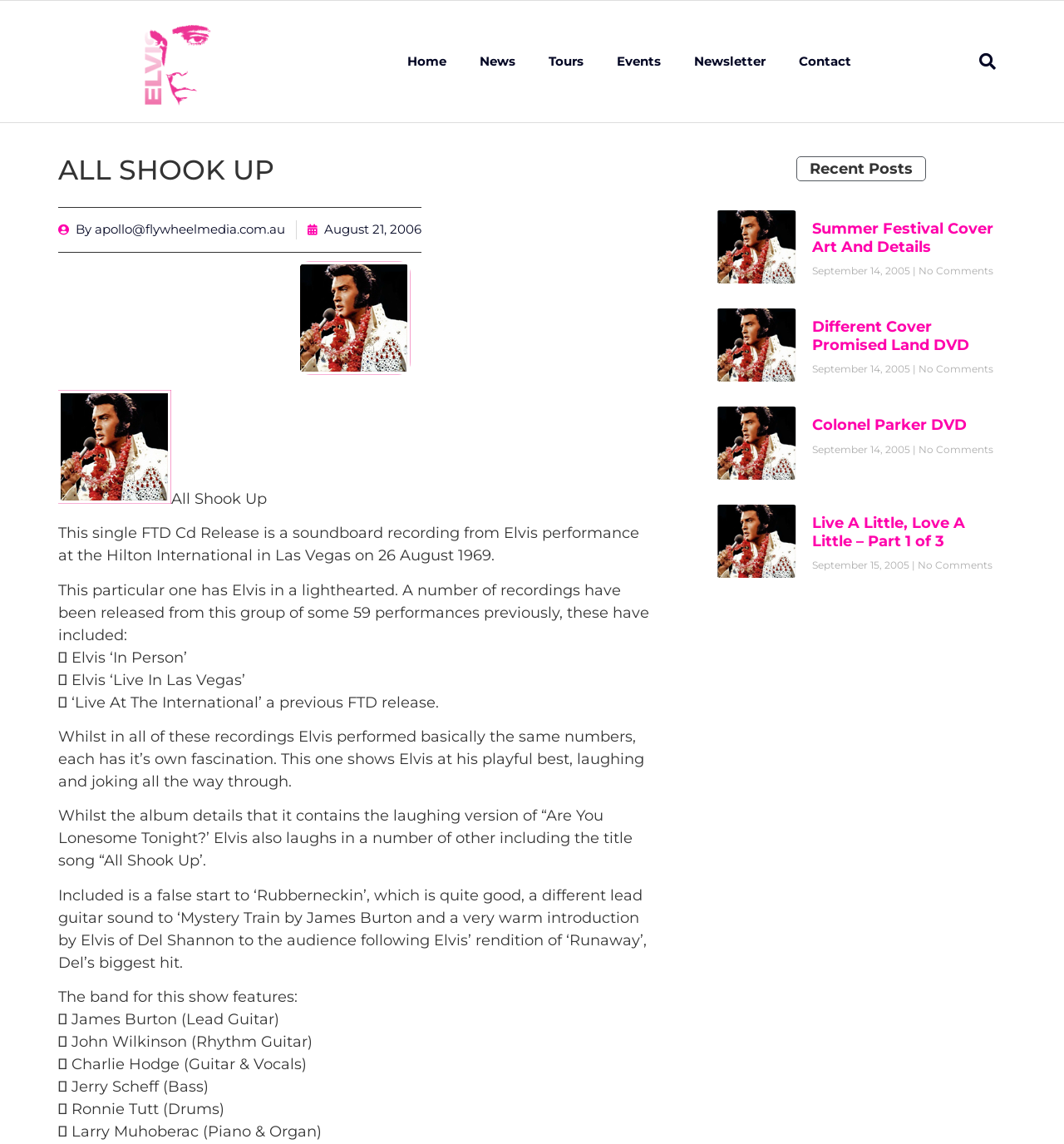Ascertain the bounding box coordinates for the UI element detailed here: "By apollo@flywheelmedia.com.au". The coordinates should be provided as [left, top, right, bottom] with each value being a float between 0 and 1.

[0.055, 0.193, 0.268, 0.209]